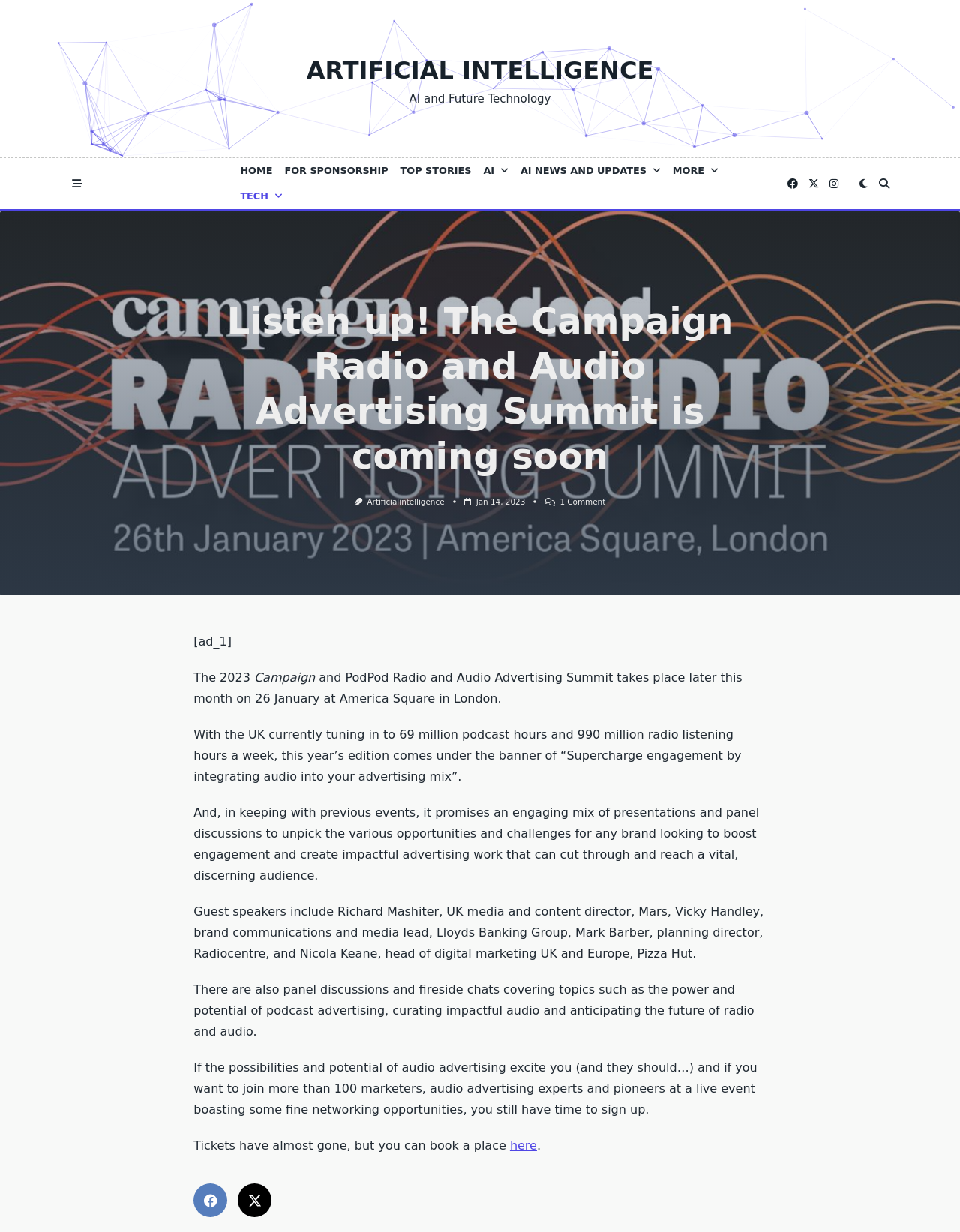Use the information in the screenshot to answer the question comprehensively: What is the theme of this year's summit?

Based on the webpage content, I can see that the theme of this year's summit is 'Supercharge engagement by integrating audio into your advertising mix', as mentioned in the description 'With the UK currently tuning in to 69 million podcast hours and 990 million radio listening hours a week, this year’s edition comes under the banner of “Supercharge engagement by integrating audio into your advertising mix”'.